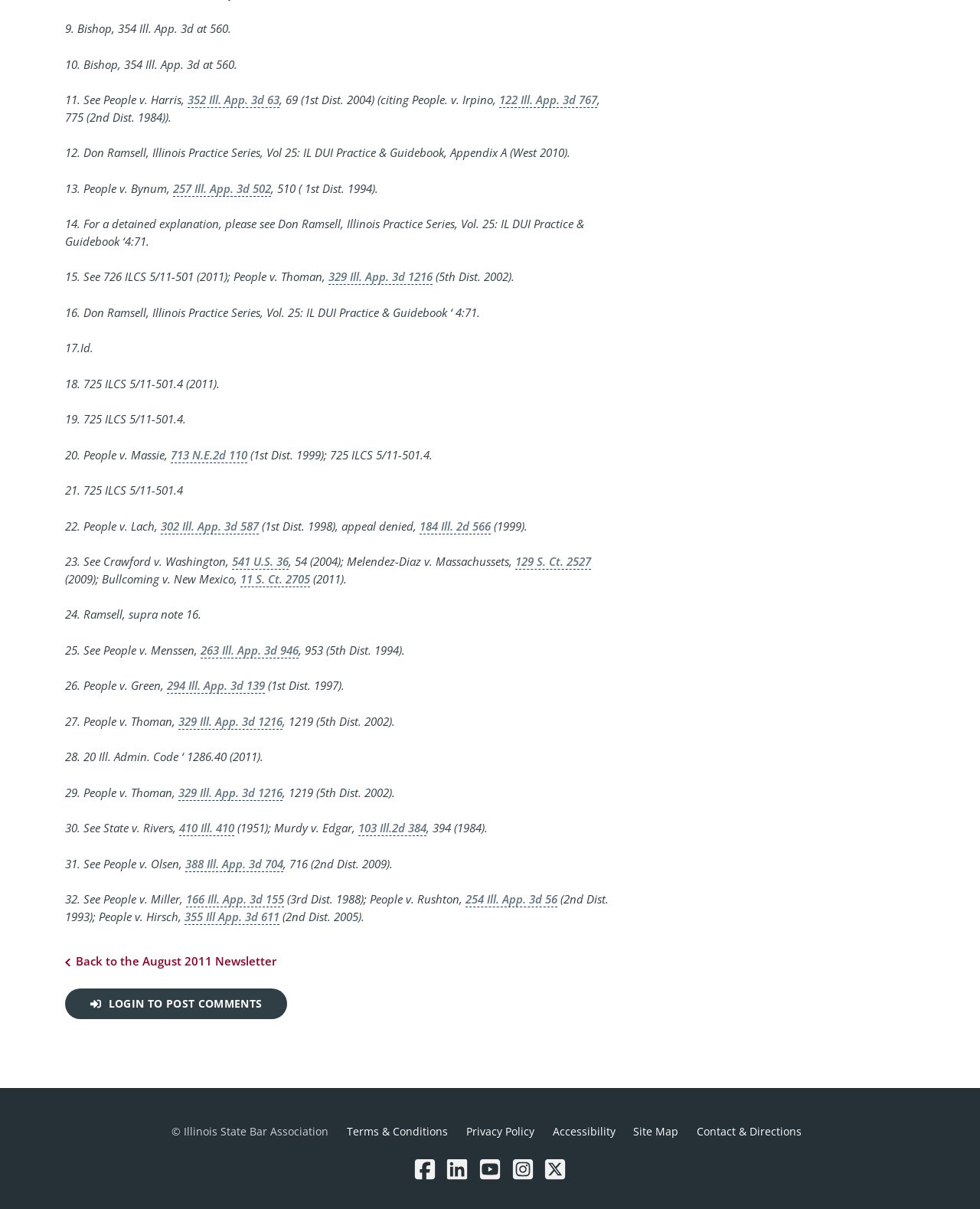Identify the bounding box coordinates of the section that should be clicked to achieve the task described: "click the link '329 Ill. App. 3d 1216'".

[0.335, 0.222, 0.441, 0.236]